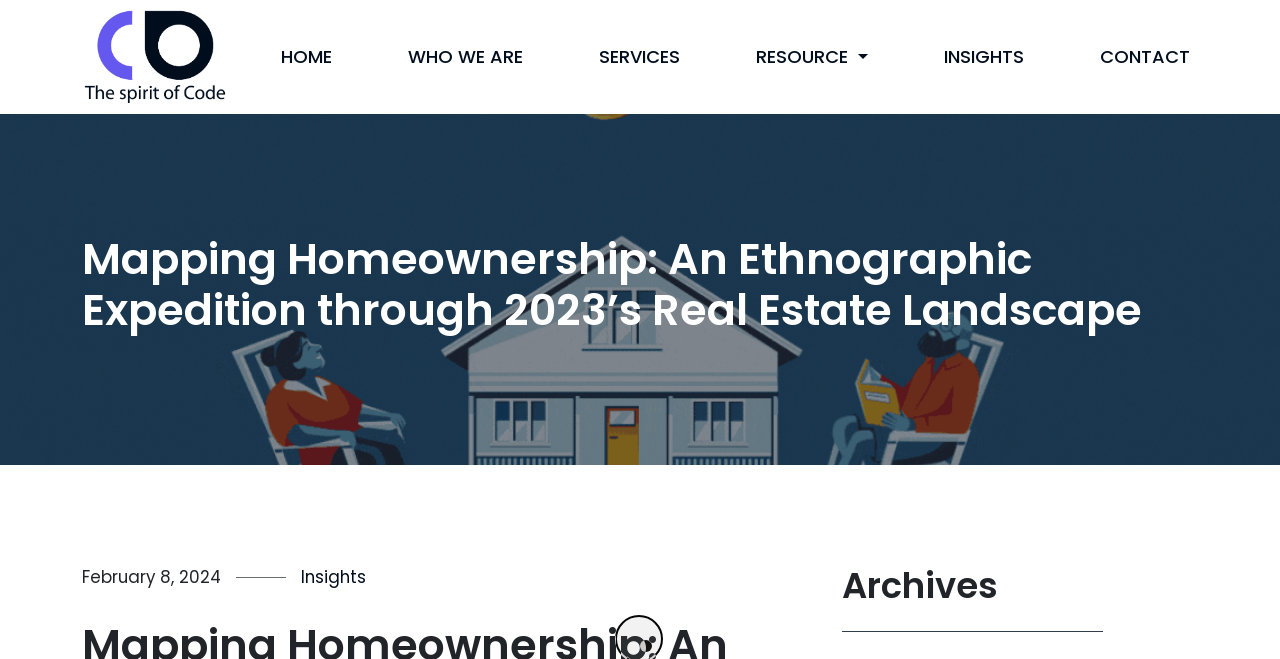Identify the bounding box coordinates of the clickable section necessary to follow the following instruction: "view who we are". The coordinates should be presented as four float numbers from 0 to 1, i.e., [left, top, right, bottom].

[0.313, 0.054, 0.415, 0.119]